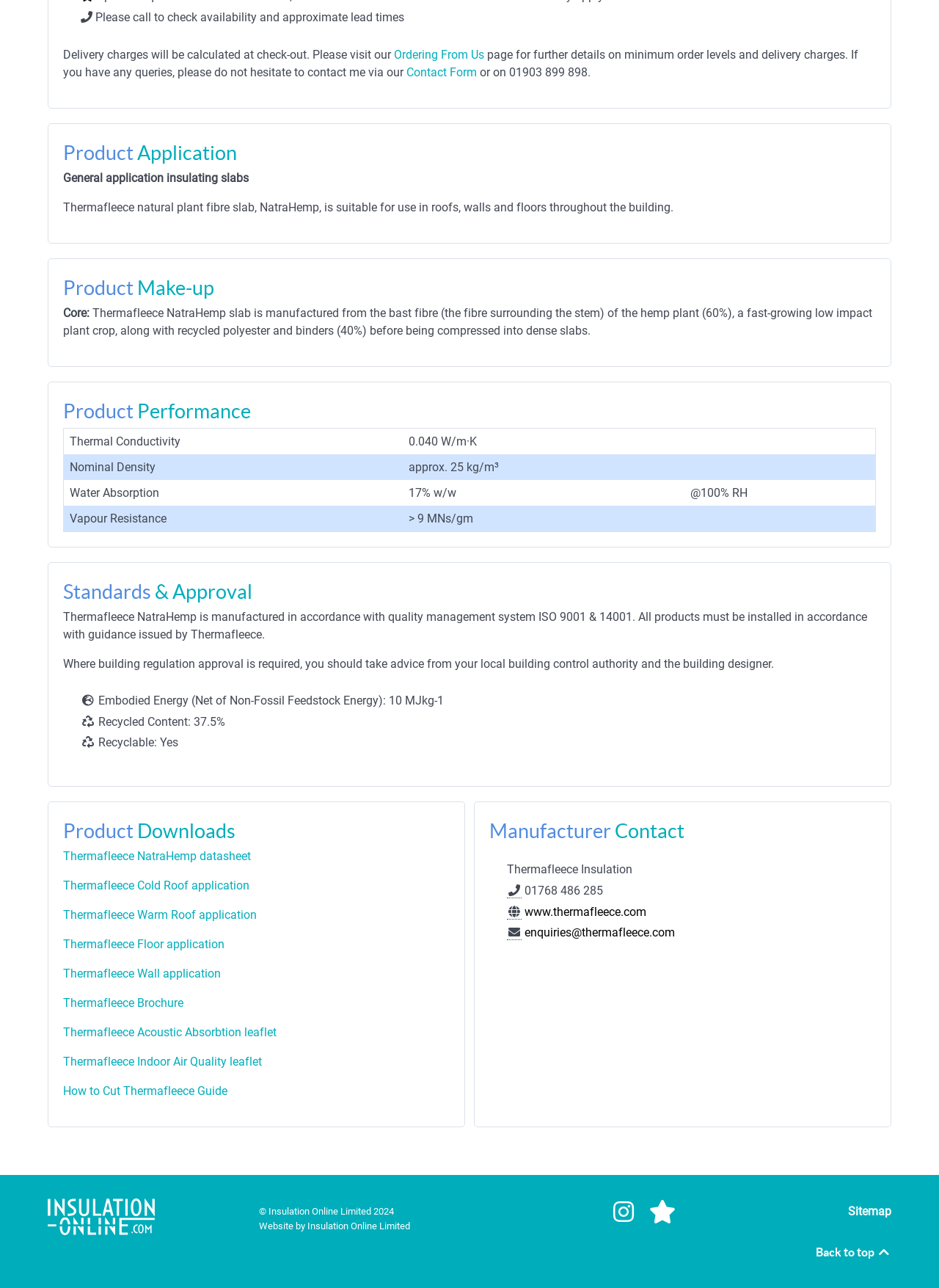Find the bounding box coordinates for the area you need to click to carry out the instruction: "Visit the Ordering From Us page". The coordinates should be four float numbers between 0 and 1, indicated as [left, top, right, bottom].

[0.42, 0.037, 0.516, 0.048]